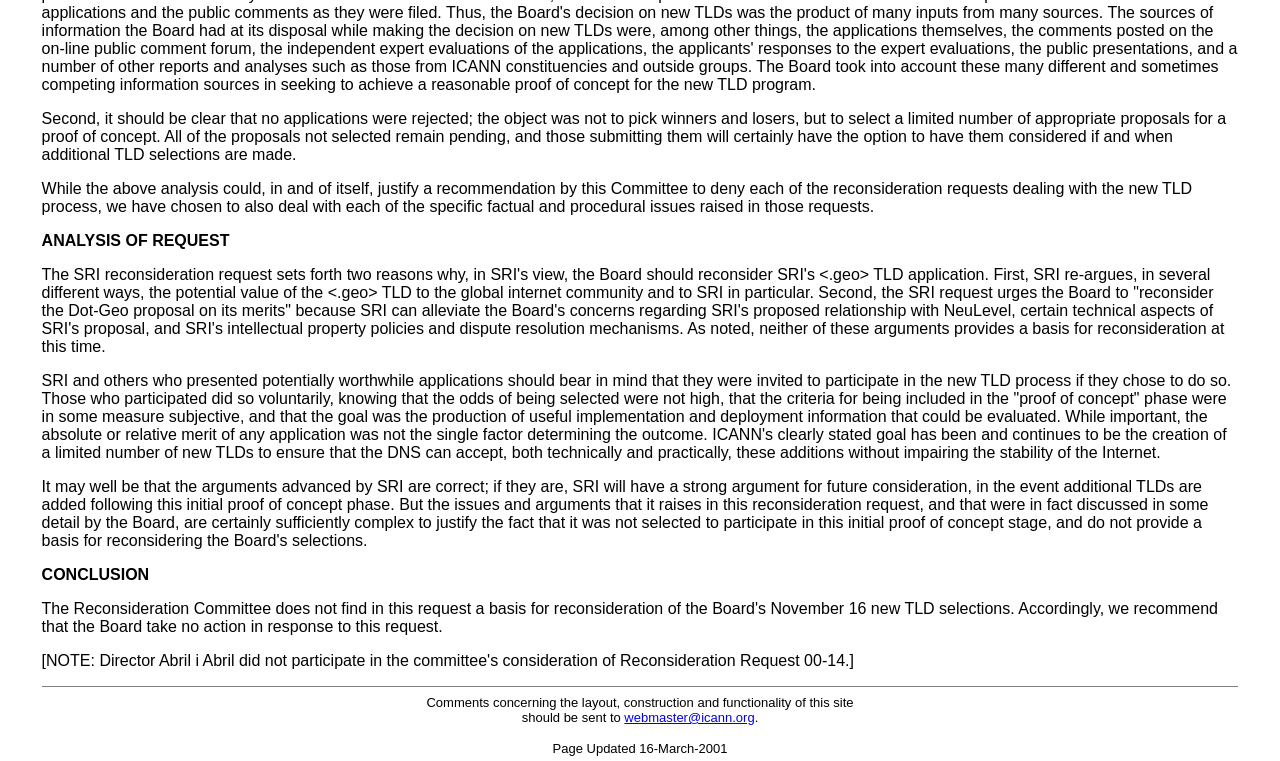Who should be contacted for comments about the site?
Please provide a comprehensive answer based on the visual information in the image.

The webpage provides a contact email 'webmaster@icann.org' for sending comments concerning the layout, construction, and functionality of the site.